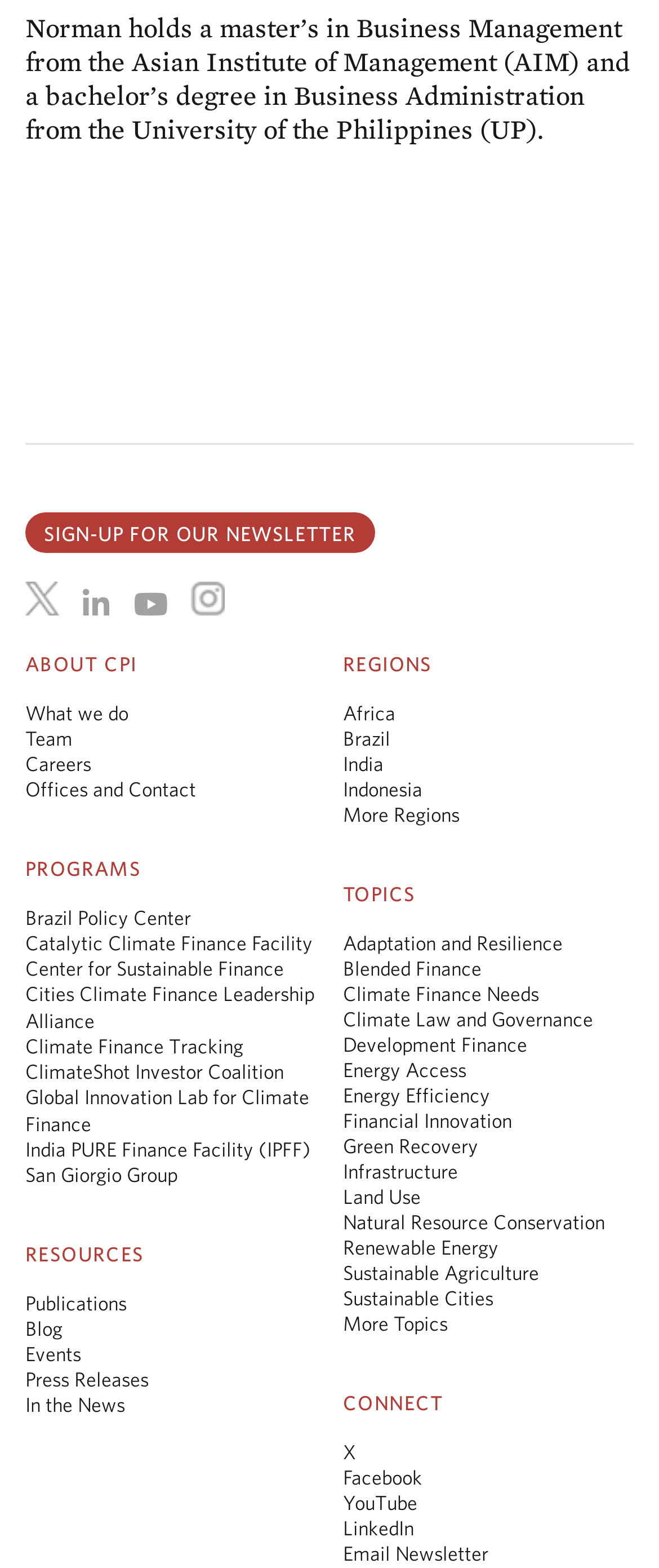Highlight the bounding box coordinates of the element that should be clicked to carry out the following instruction: "Explore programs in Brazil". The coordinates must be given as four float numbers ranging from 0 to 1, i.e., [left, top, right, bottom].

[0.521, 0.462, 0.592, 0.478]